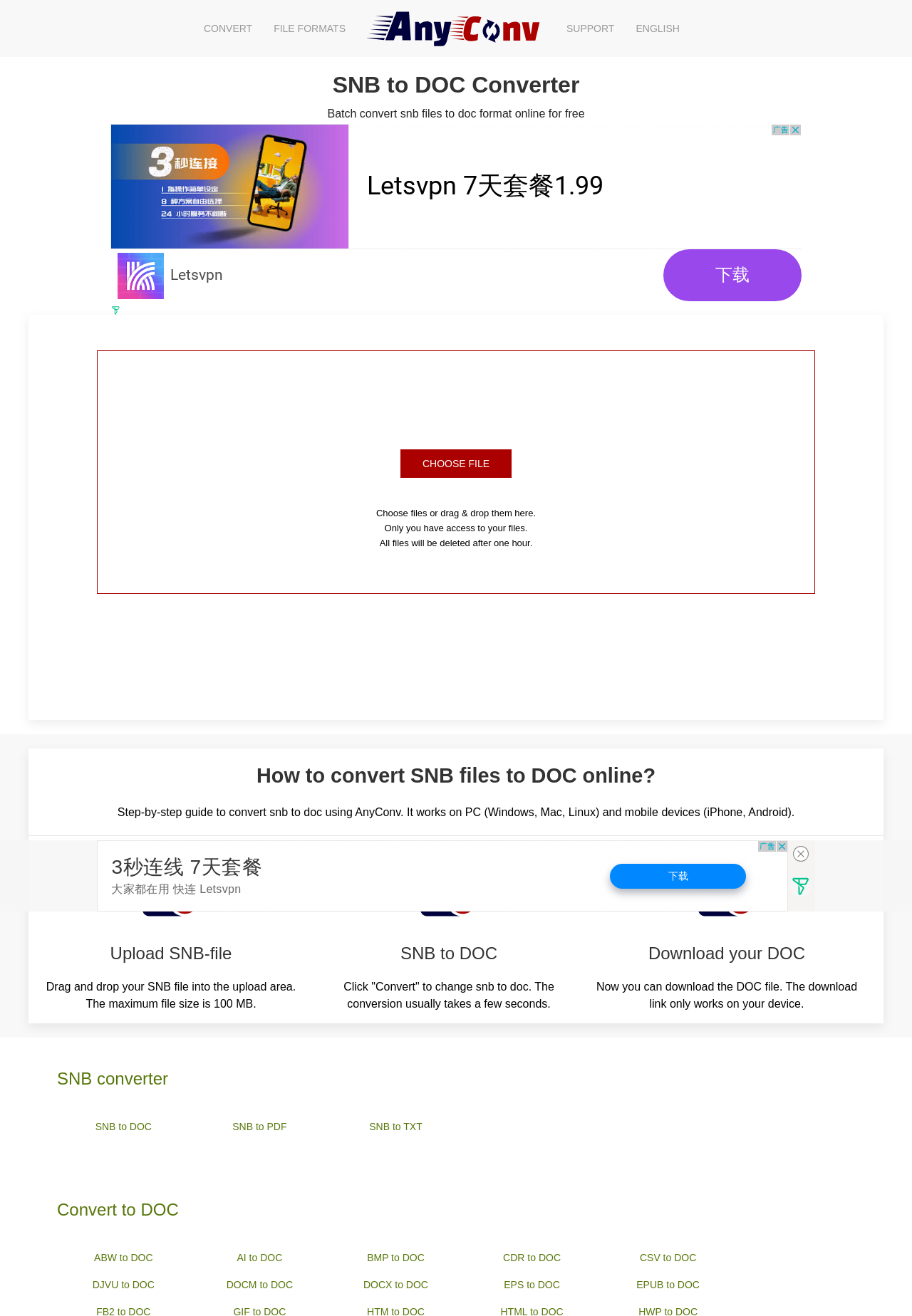Please identify the bounding box coordinates of the clickable area that will allow you to execute the instruction: "Change language to EN".

None